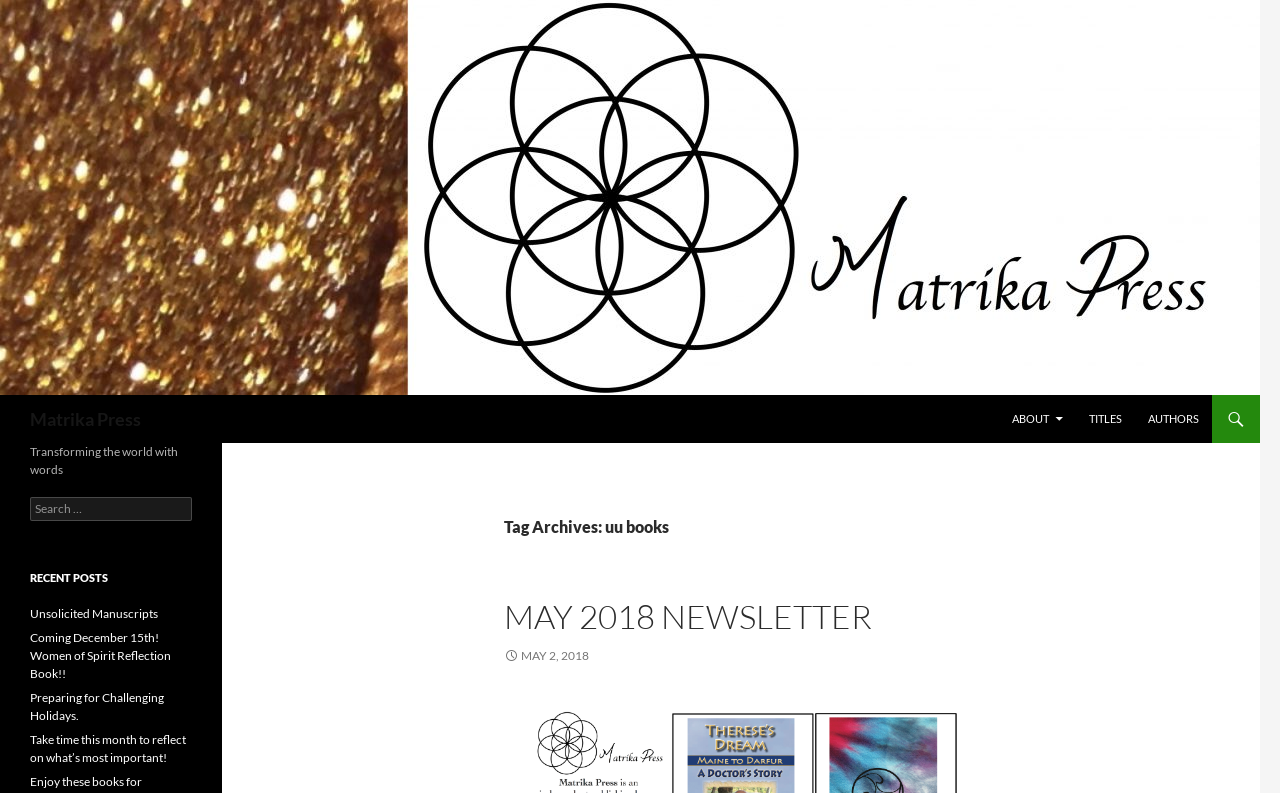Identify the bounding box coordinates of the region that needs to be clicked to carry out this instruction: "View recent posts". Provide these coordinates as four float numbers ranging from 0 to 1, i.e., [left, top, right, bottom].

[0.023, 0.718, 0.15, 0.74]